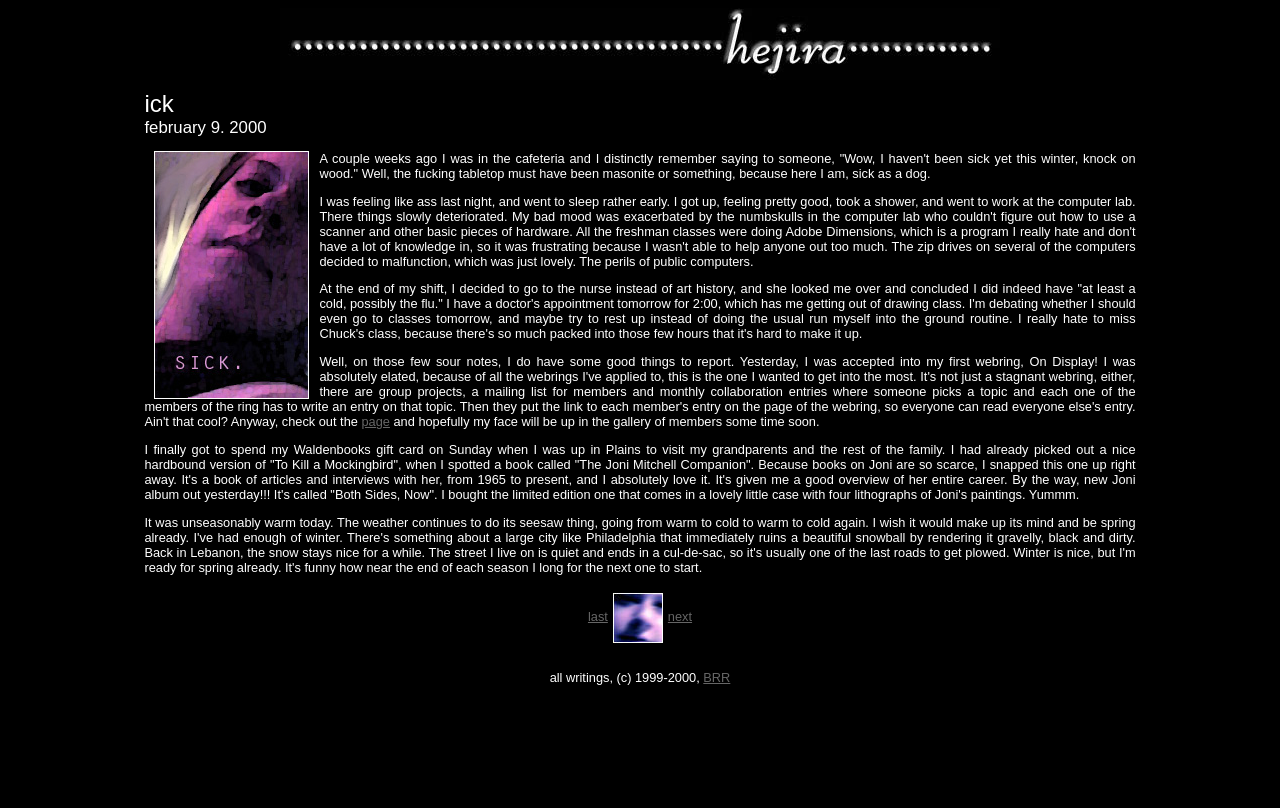What is the author's current health condition?
Using the image, respond with a single word or phrase.

Sick